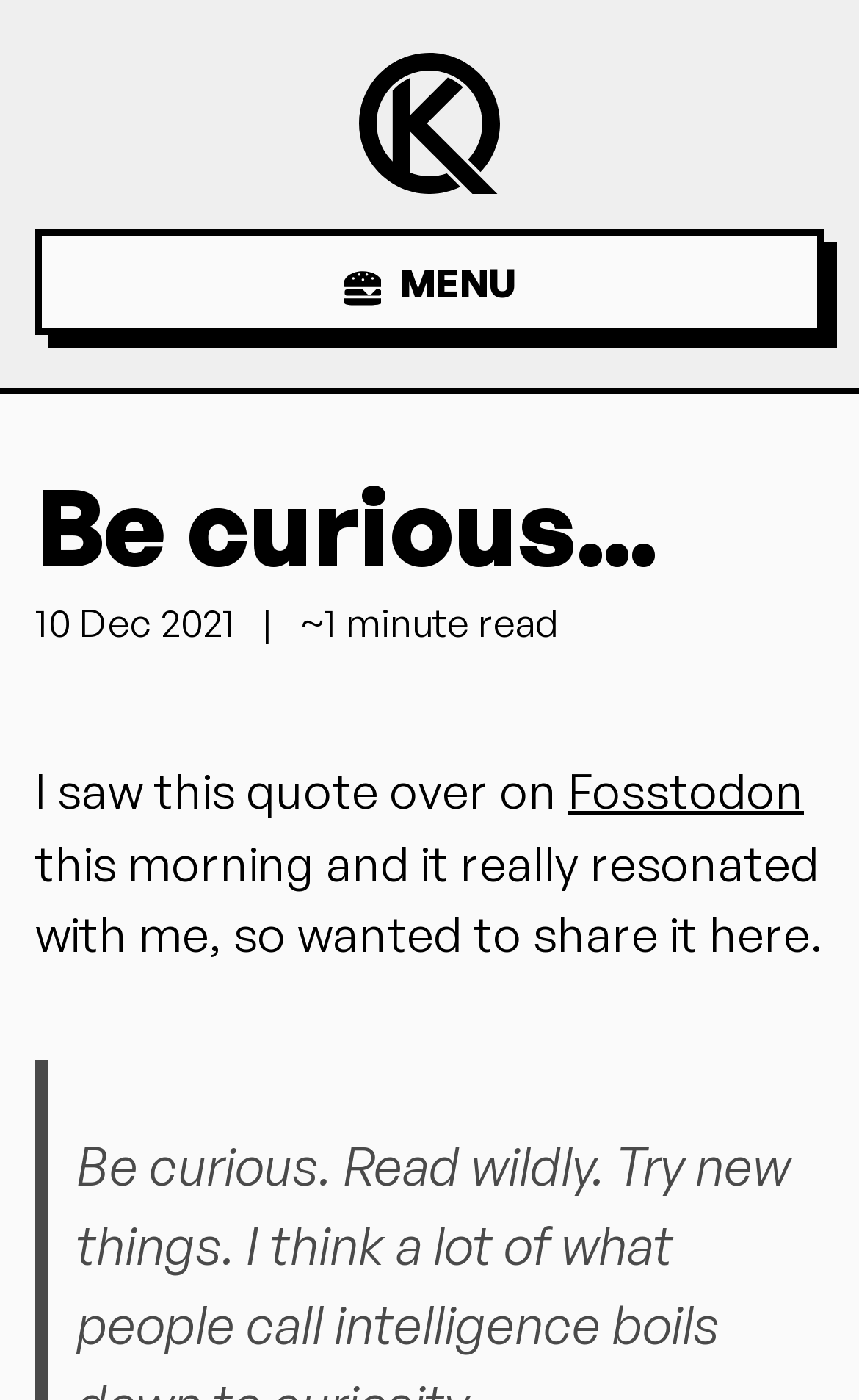Use the details in the image to answer the question thoroughly: 
What is the content of the main heading?

I found the content of the main heading by looking at the heading element with the content 'Be curious...' which is located at the top of the page.